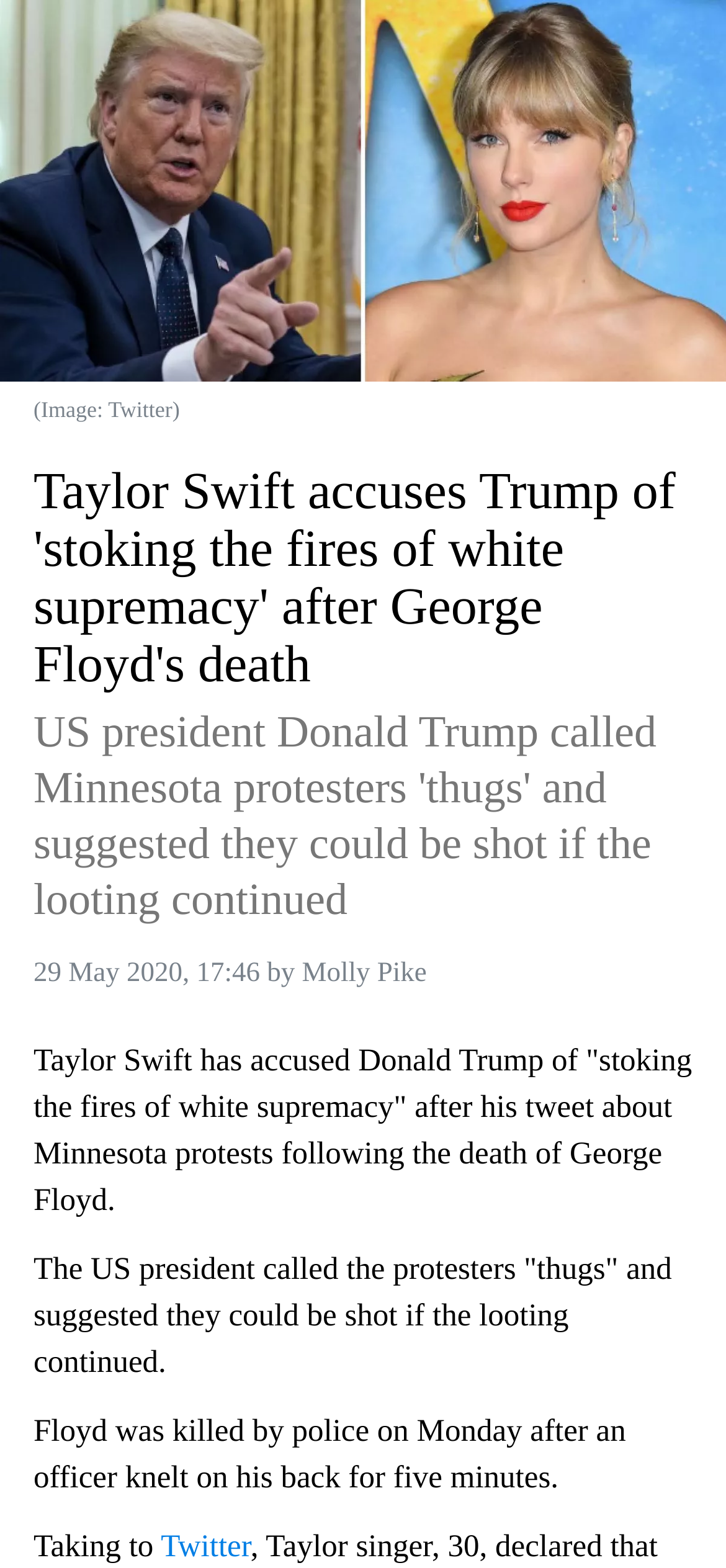Using details from the image, please answer the following question comprehensively:
Who accused Trump of stoking white supremacy?

Based on the webpage content, specifically the heading and the article text, it is clear that Taylor Swift accused Trump of stoking white supremacy after George Floyd's death.